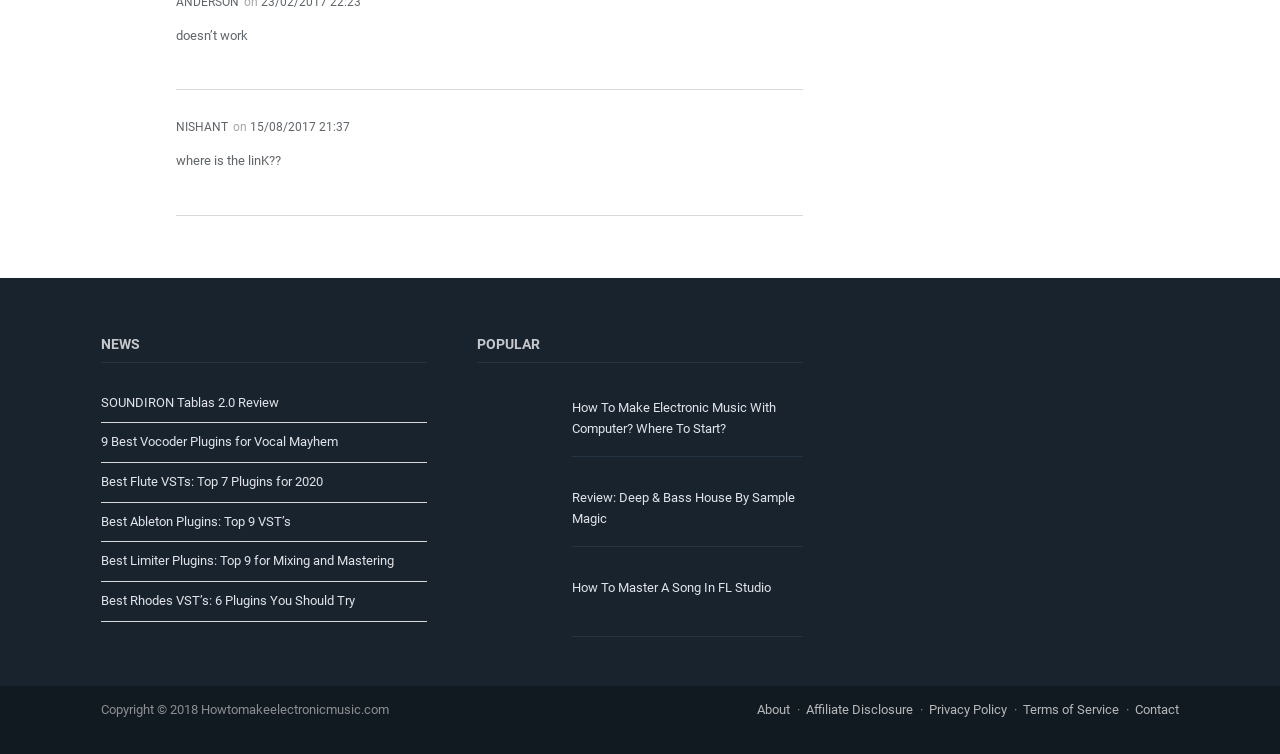What is the category of the article 'SOUNDIRON Tablas 2.0 Review'?
Based on the image, provide your answer in one word or phrase.

NEWS